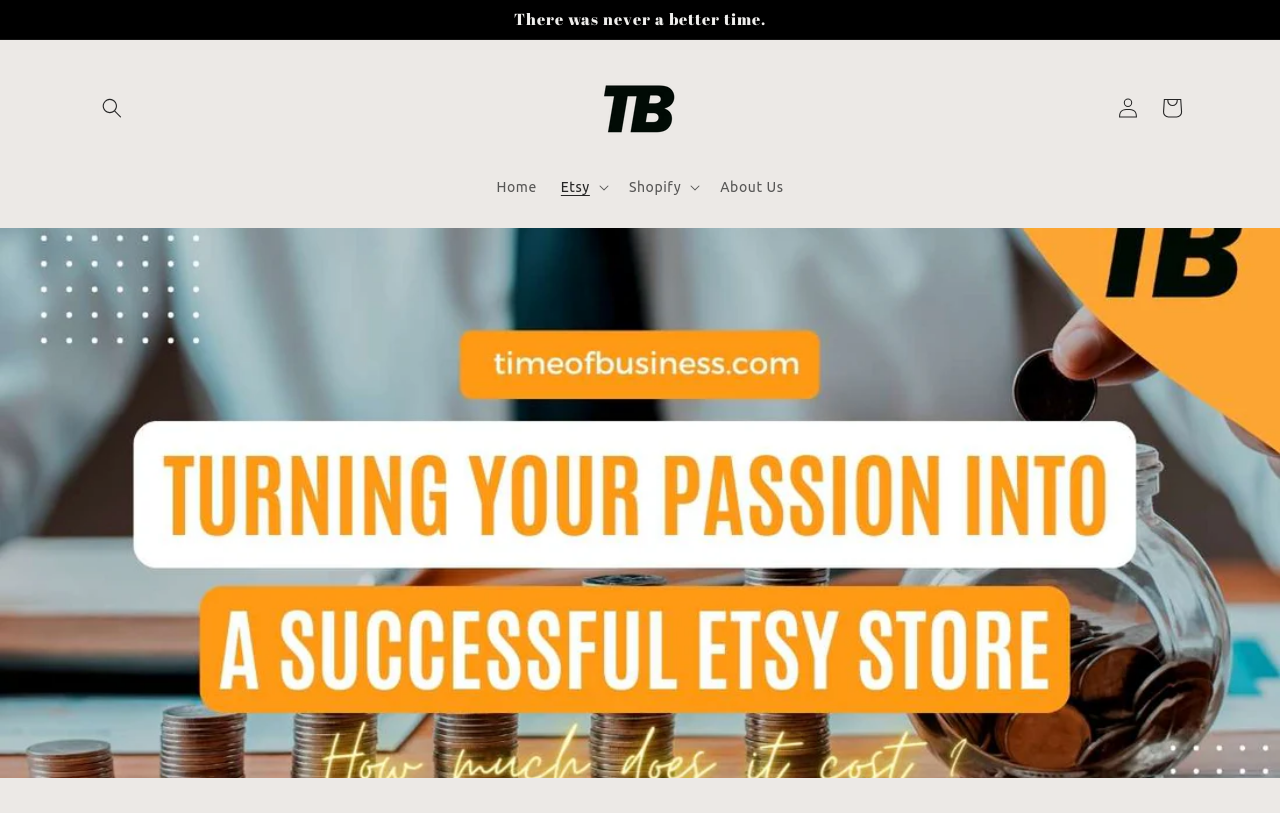Please provide a comprehensive response to the question based on the details in the image: What are the options in the header menu?

I determined the answer by looking at the button elements with the text 'Etsy' and 'Shopify' which are part of the header menu, suggesting that they are options in the menu.